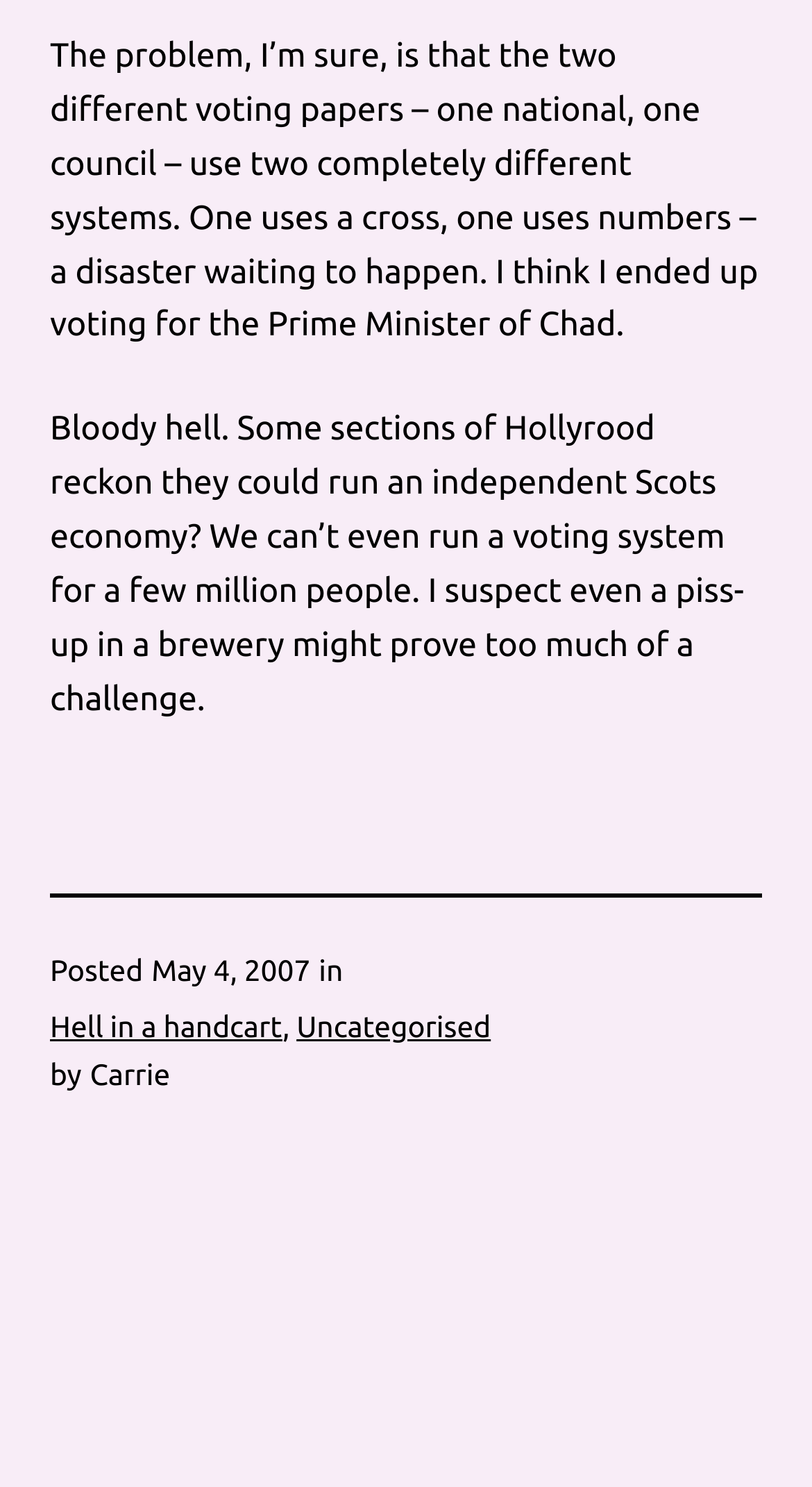What is the date of the posted article?
Please give a detailed and elaborate explanation in response to the question.

I found the date by looking at the 'Posted' section, which is accompanied by a time element that contains the specific date 'May 4, 2007'.